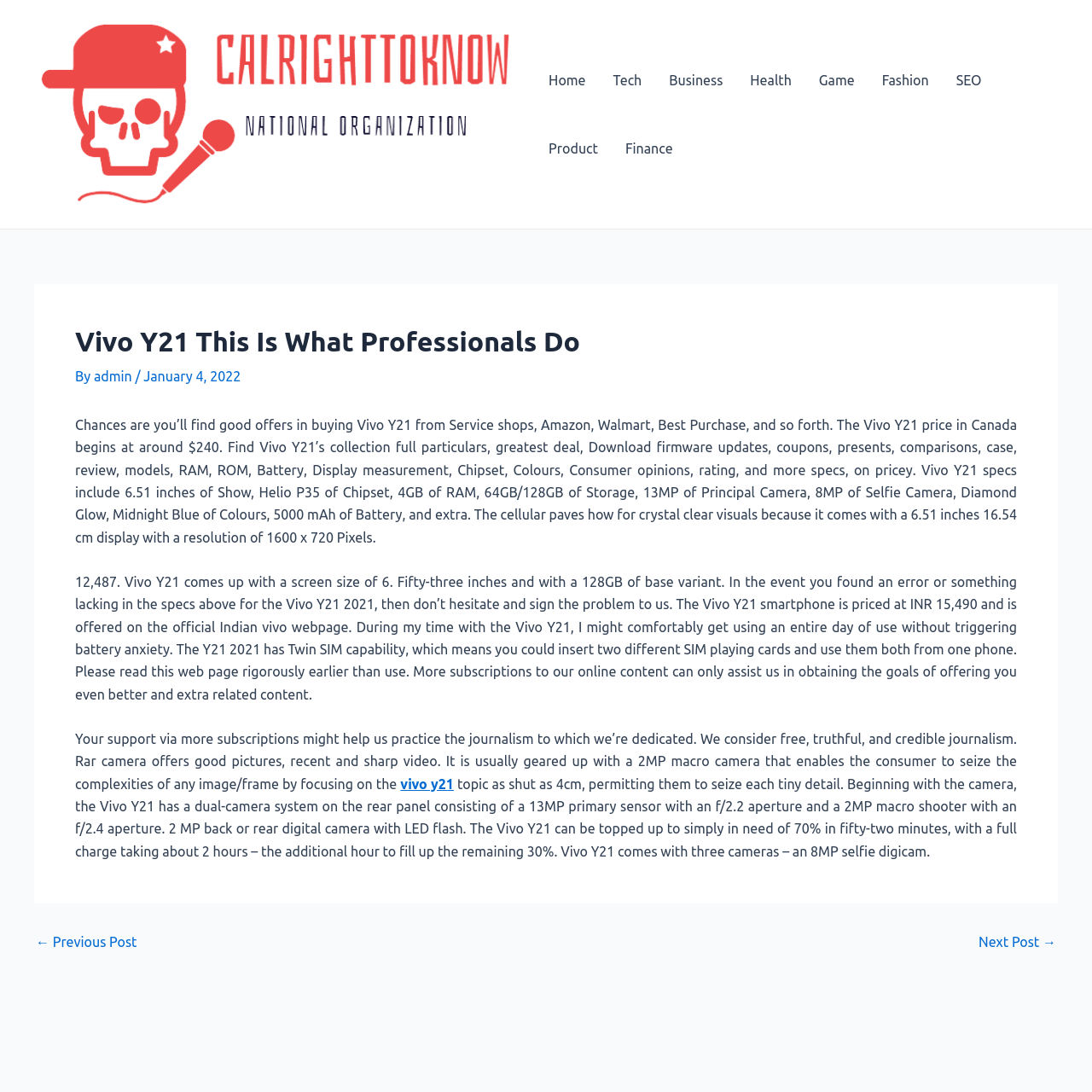Use a single word or phrase to answer the question:
What is the starting price of the Vivo Y21 in Canada?

$240